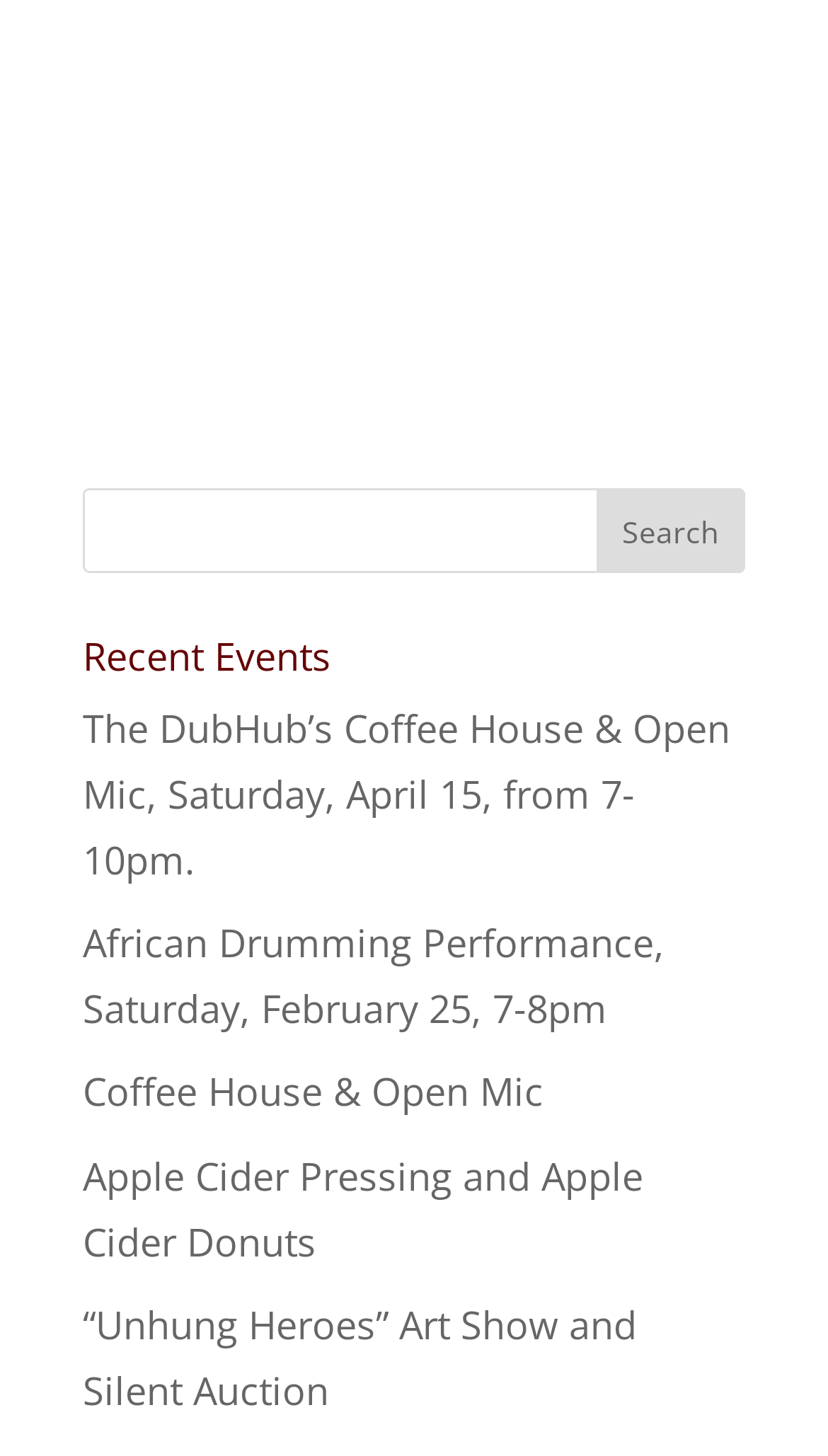How many links are there under Recent Events?
Craft a detailed and extensive response to the question.

I counted the number of links under the 'Recent Events' heading, which are 'The DubHub’s Coffee House & Open Mic, Saturday, April 15, from 7-10pm.', 'African Drumming Performance, Saturday, February 25, 7-8pm', 'Coffee House & Open Mic', 'Apple Cider Pressing and Apple Cider Donuts', and '“Unhung Heroes” Art Show and Silent Auction'. There are 5 links in total.